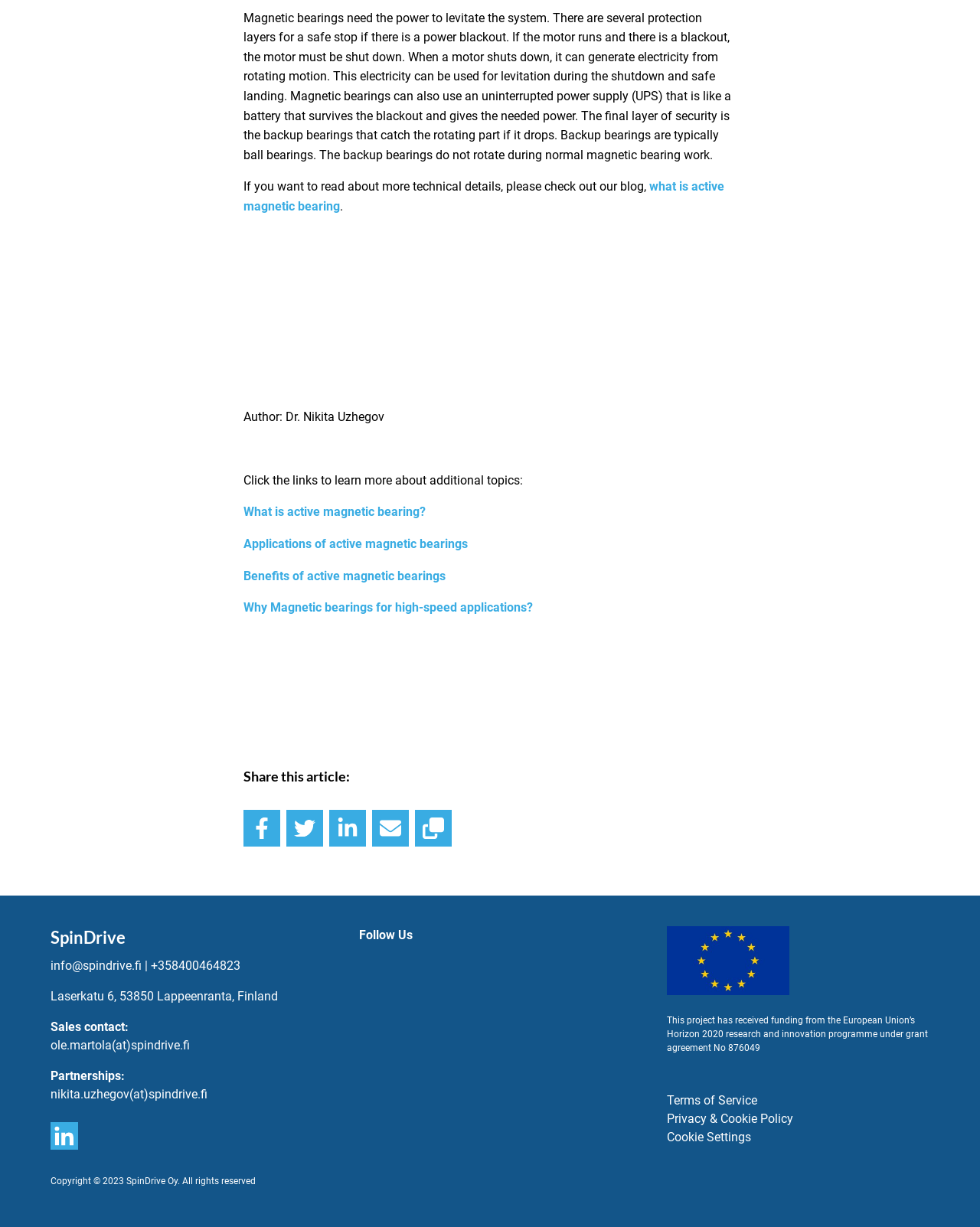Find the bounding box coordinates of the clickable region needed to perform the following instruction: "Share this article on Facebook". The coordinates should be provided as four float numbers between 0 and 1, i.e., [left, top, right, bottom].

[0.248, 0.66, 0.286, 0.69]